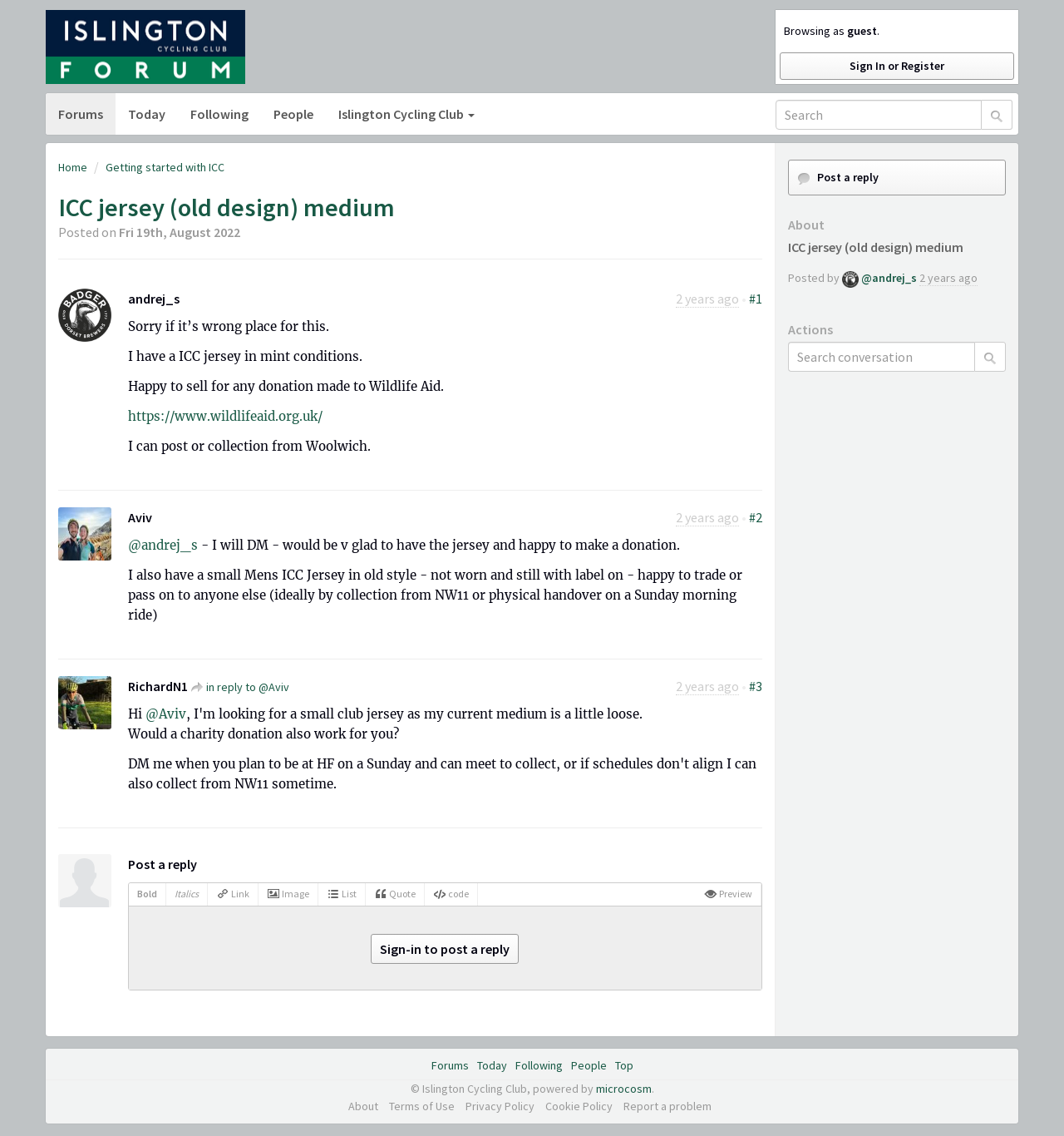Locate the bounding box coordinates of the element that should be clicked to execute the following instruction: "Go to forums".

[0.043, 0.082, 0.109, 0.119]